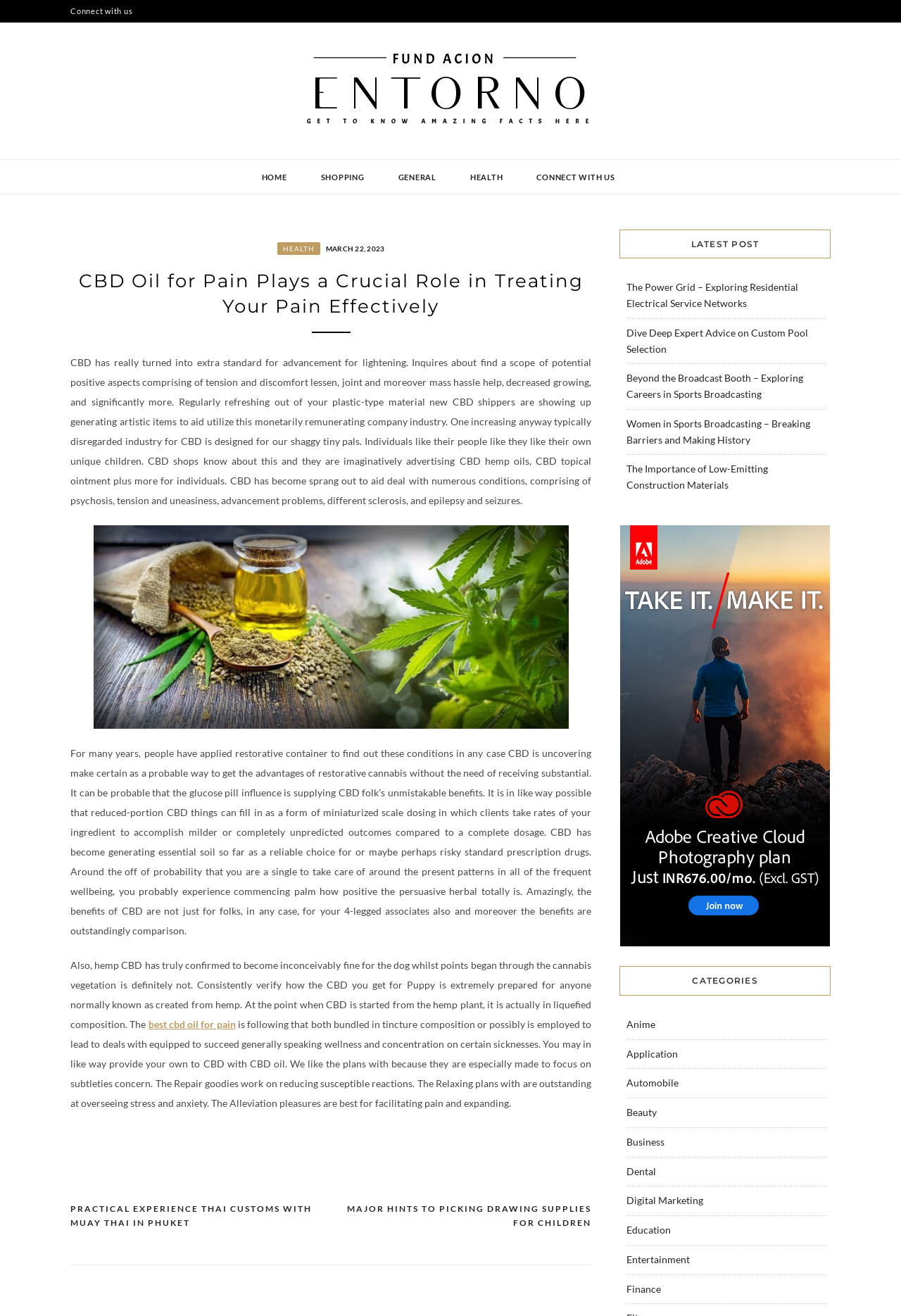What is the category of the post 'The Power Grid – Exploring Residential Electrical Service Networks'?
Please provide a single word or phrase as your answer based on the screenshot.

Not specified